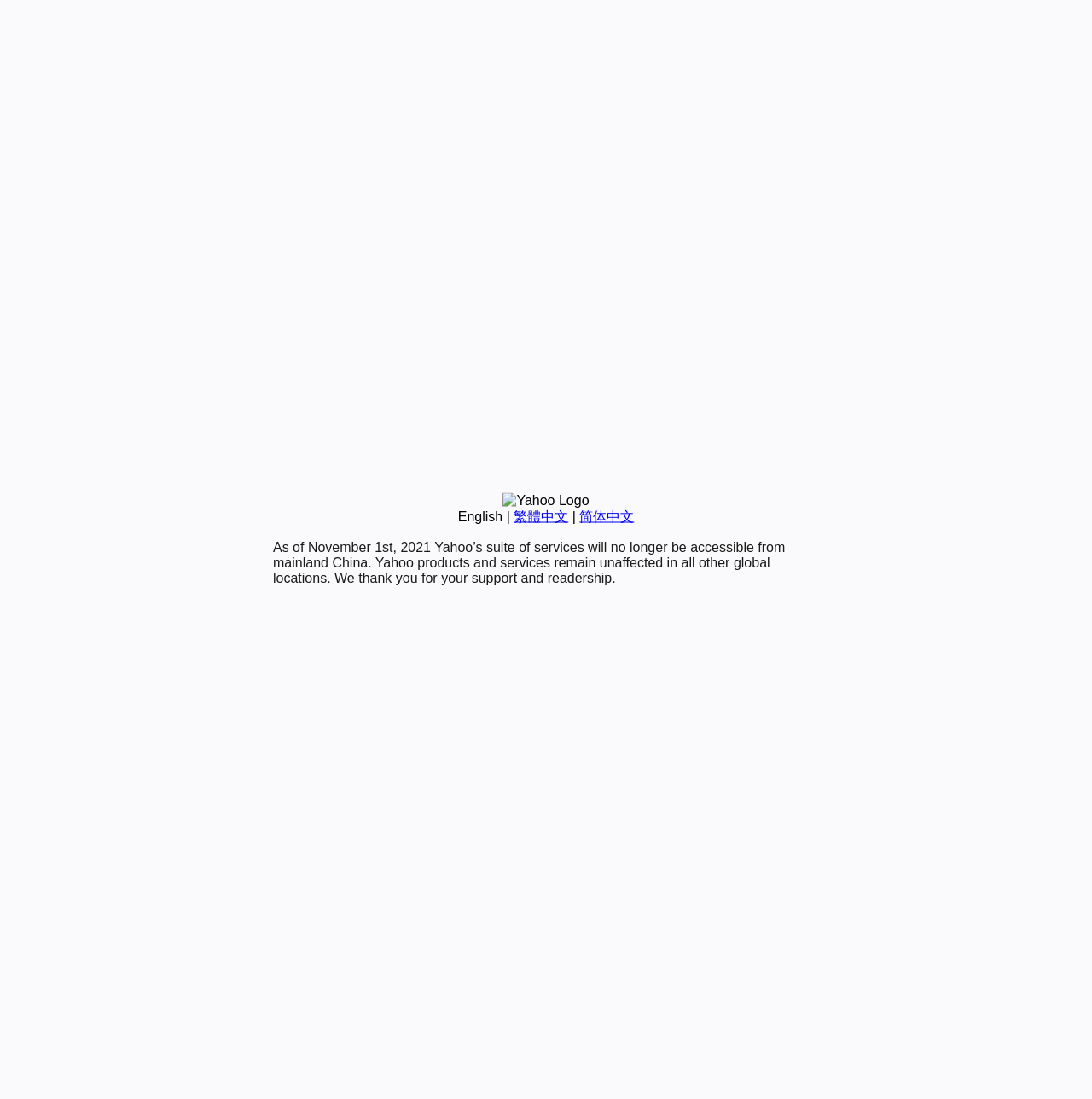Identify the bounding box of the UI component described as: "简体中文".

[0.531, 0.463, 0.581, 0.476]